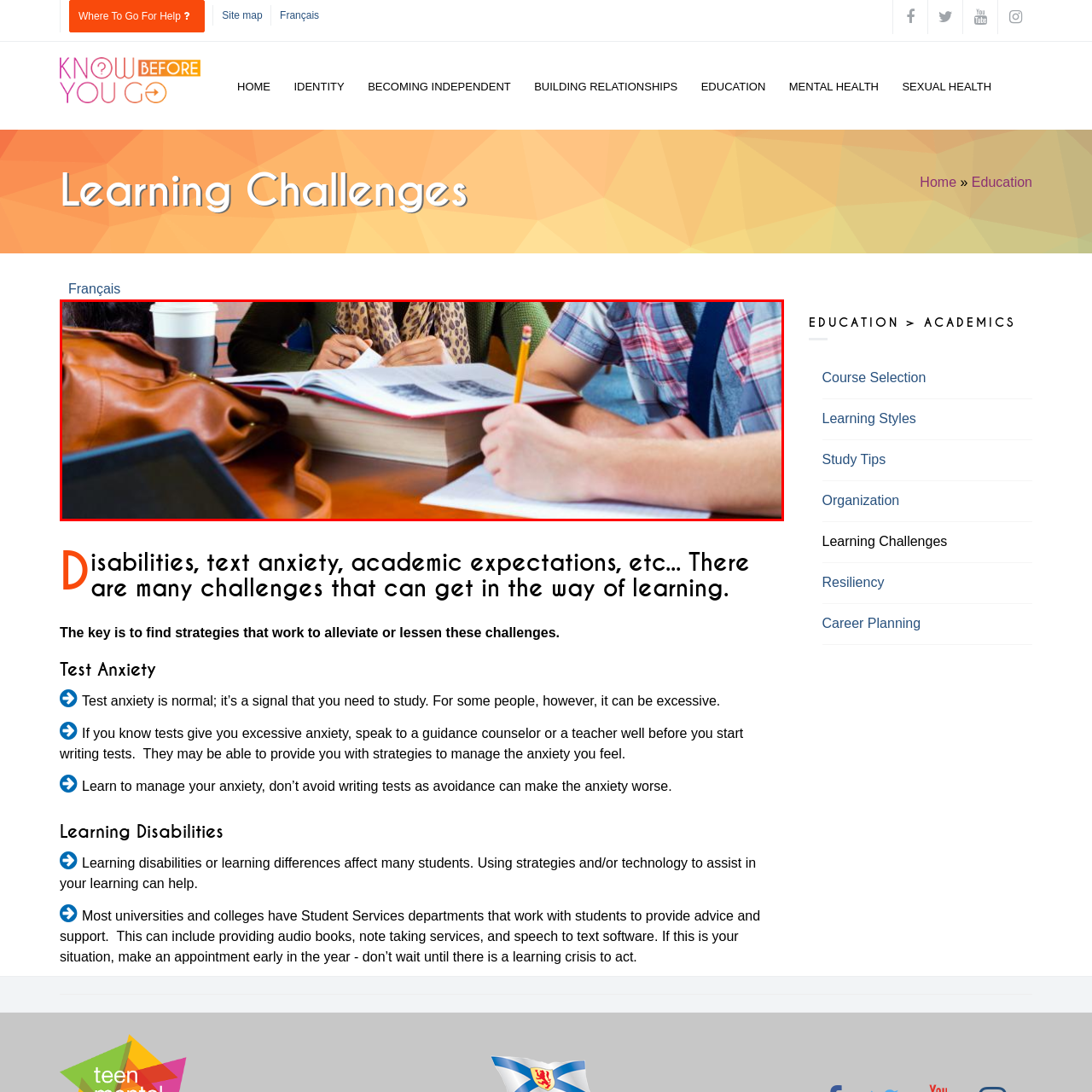Concentrate on the image bordered by the red line and give a one-word or short phrase answer to the following question:
What is the student in the background doing?

sifting through study materials